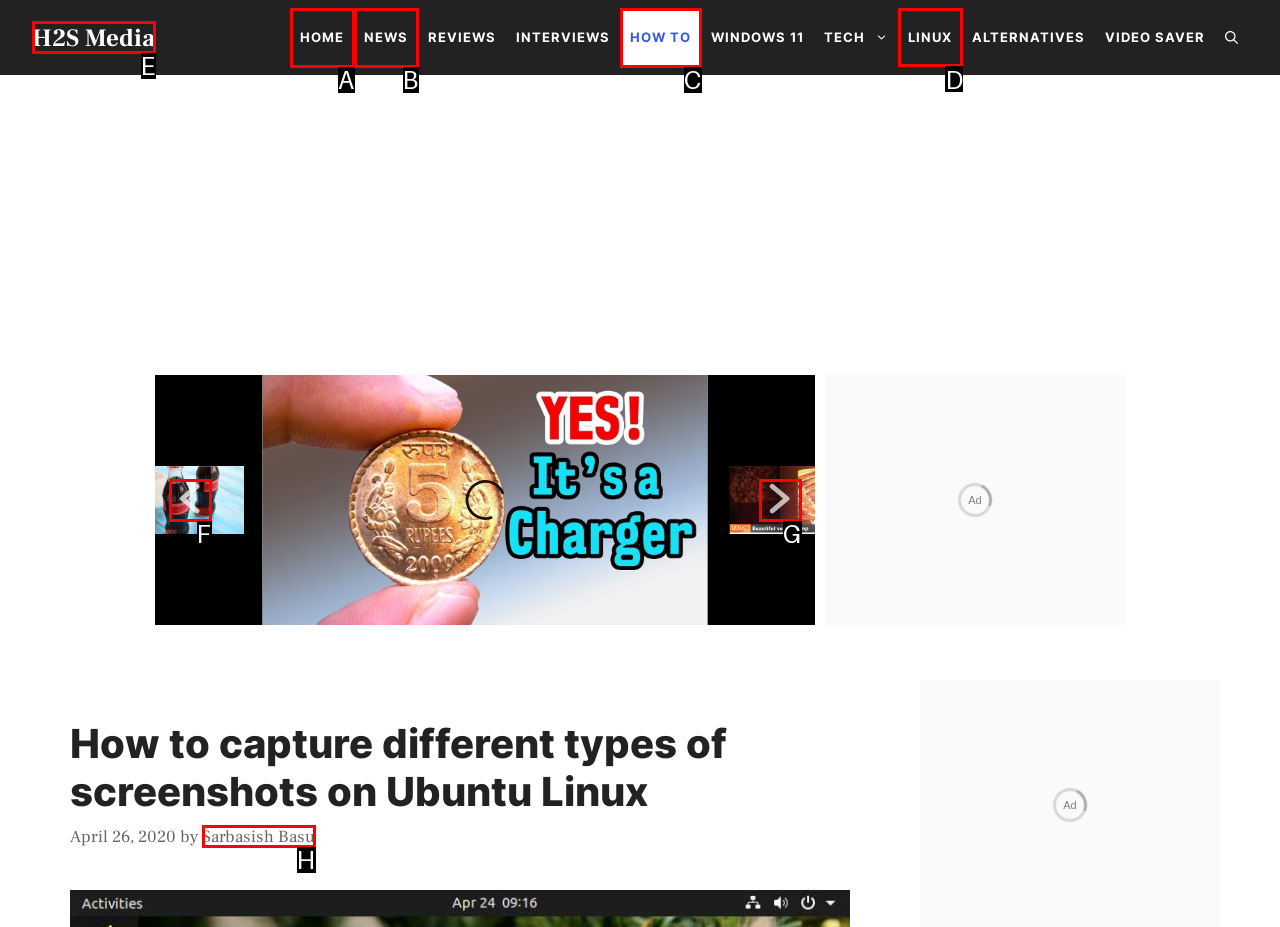Identify the correct UI element to click on to achieve the following task: Click on the LINUX link Respond with the corresponding letter from the given choices.

D